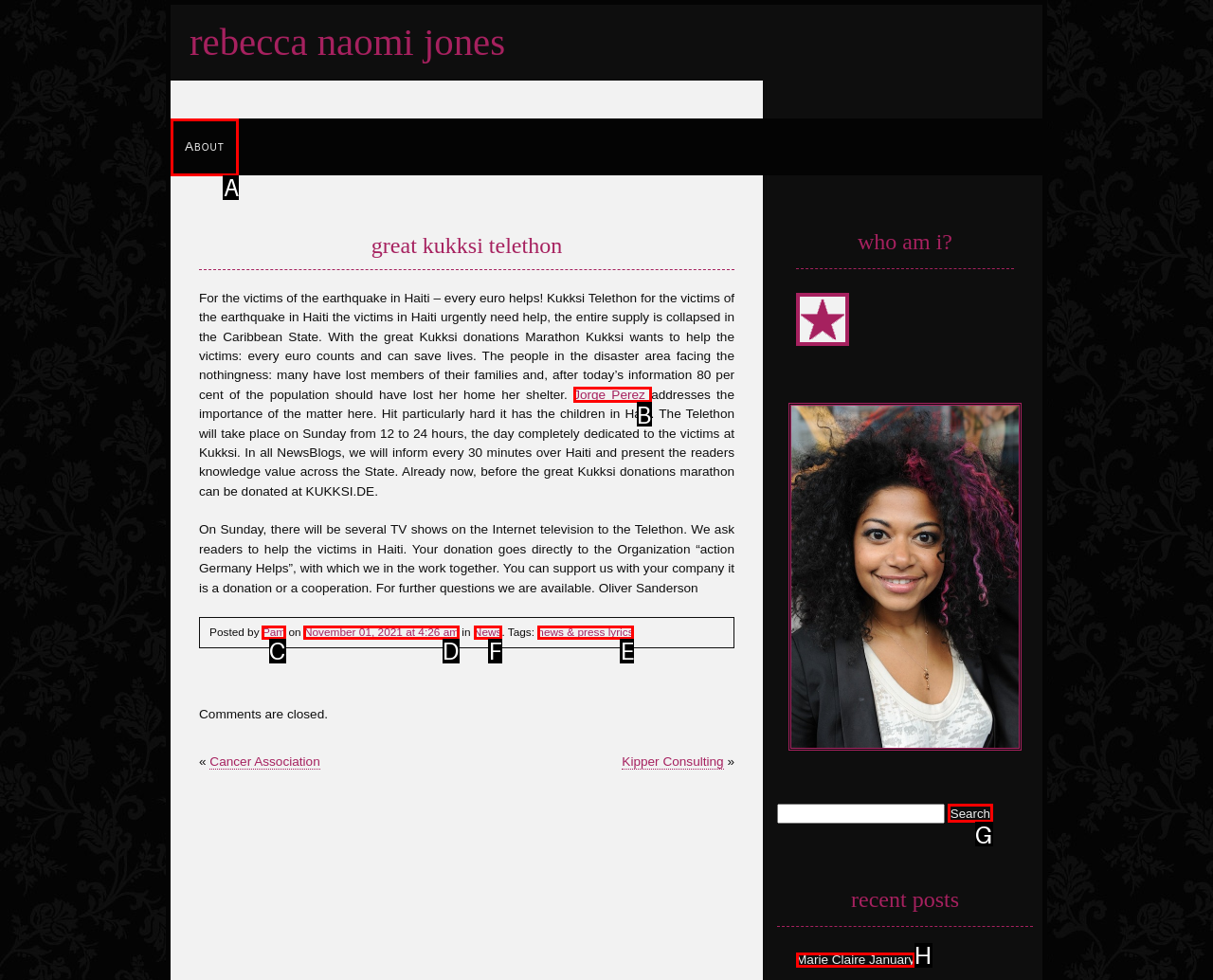Select the appropriate HTML element that needs to be clicked to finish the task: Click on 'News'
Reply with the letter of the chosen option.

F